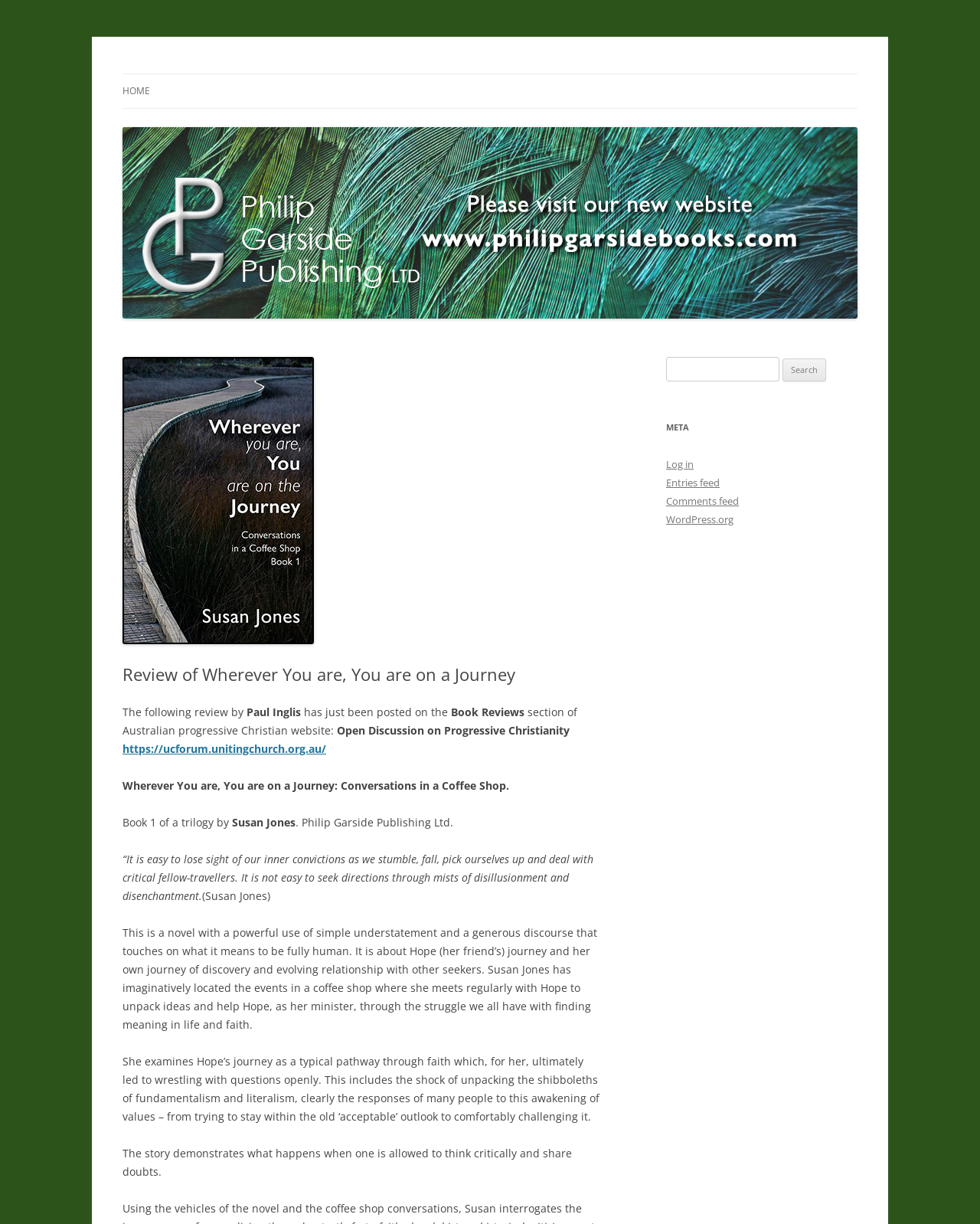Extract the main title from the webpage.

Philip Garside Publishing Limited